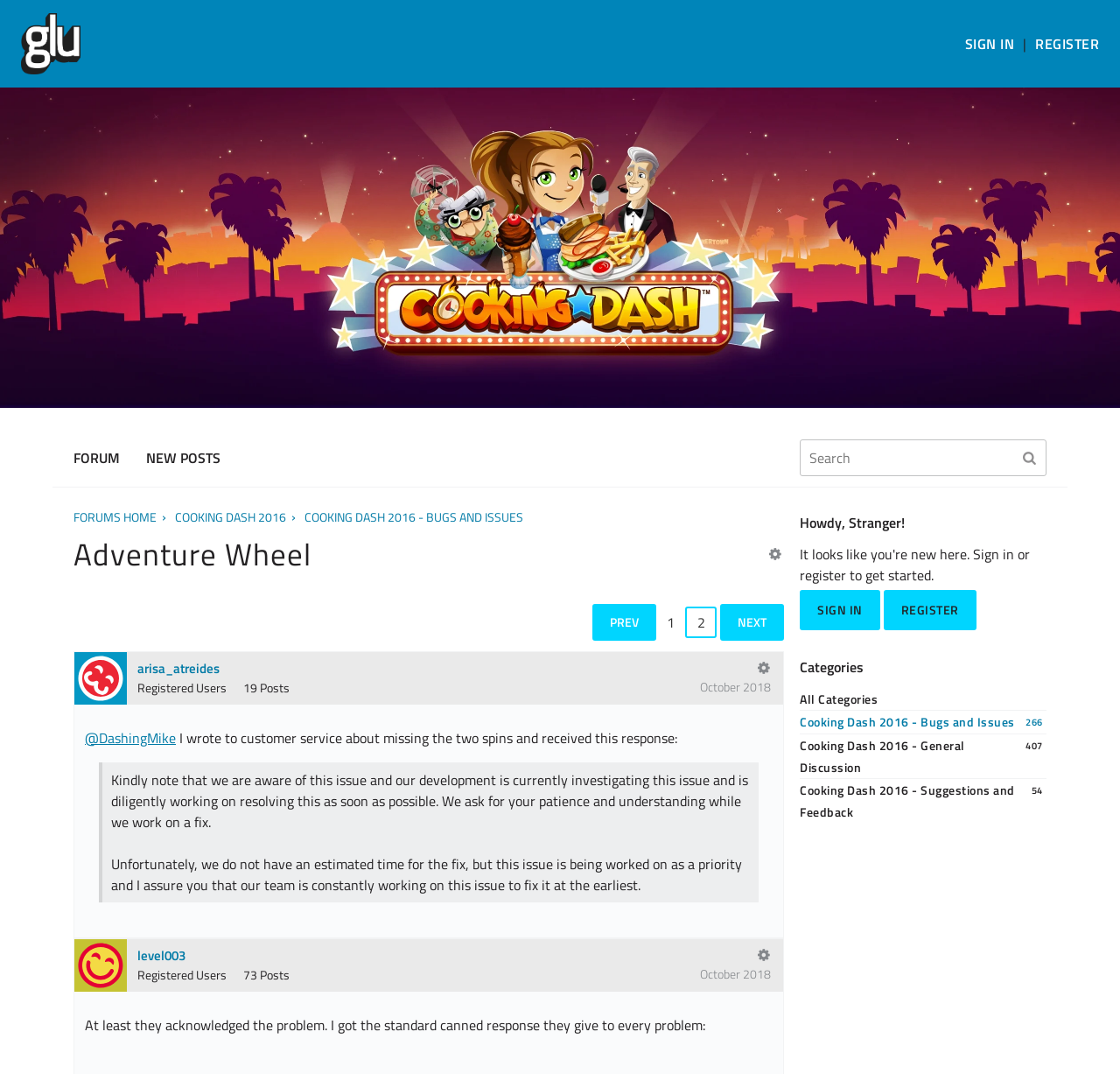Identify the bounding box coordinates of the region that should be clicked to execute the following instruction: "Search in the forum".

[0.714, 0.409, 0.934, 0.443]